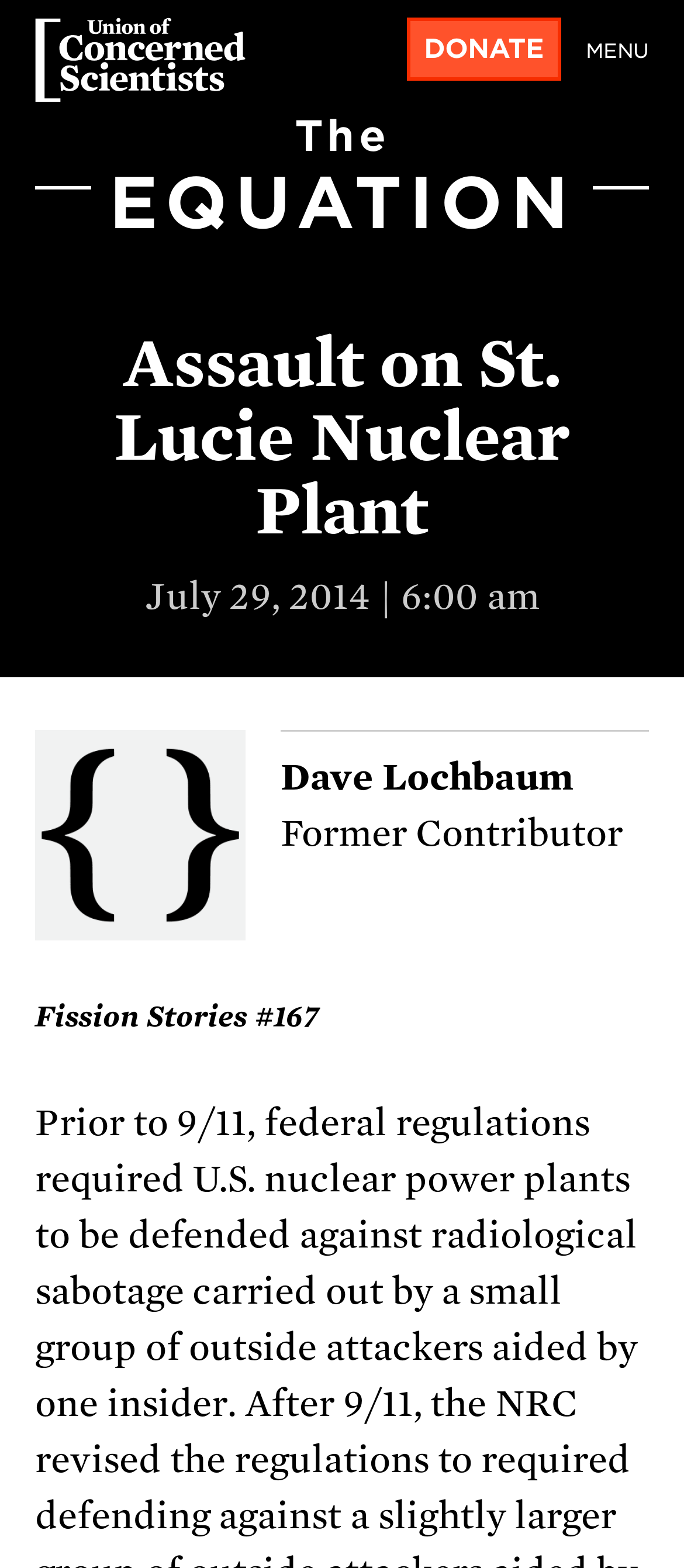Who is the author of the article?
Based on the image, give a concise answer in the form of a single word or short phrase.

Dave Lochbaum